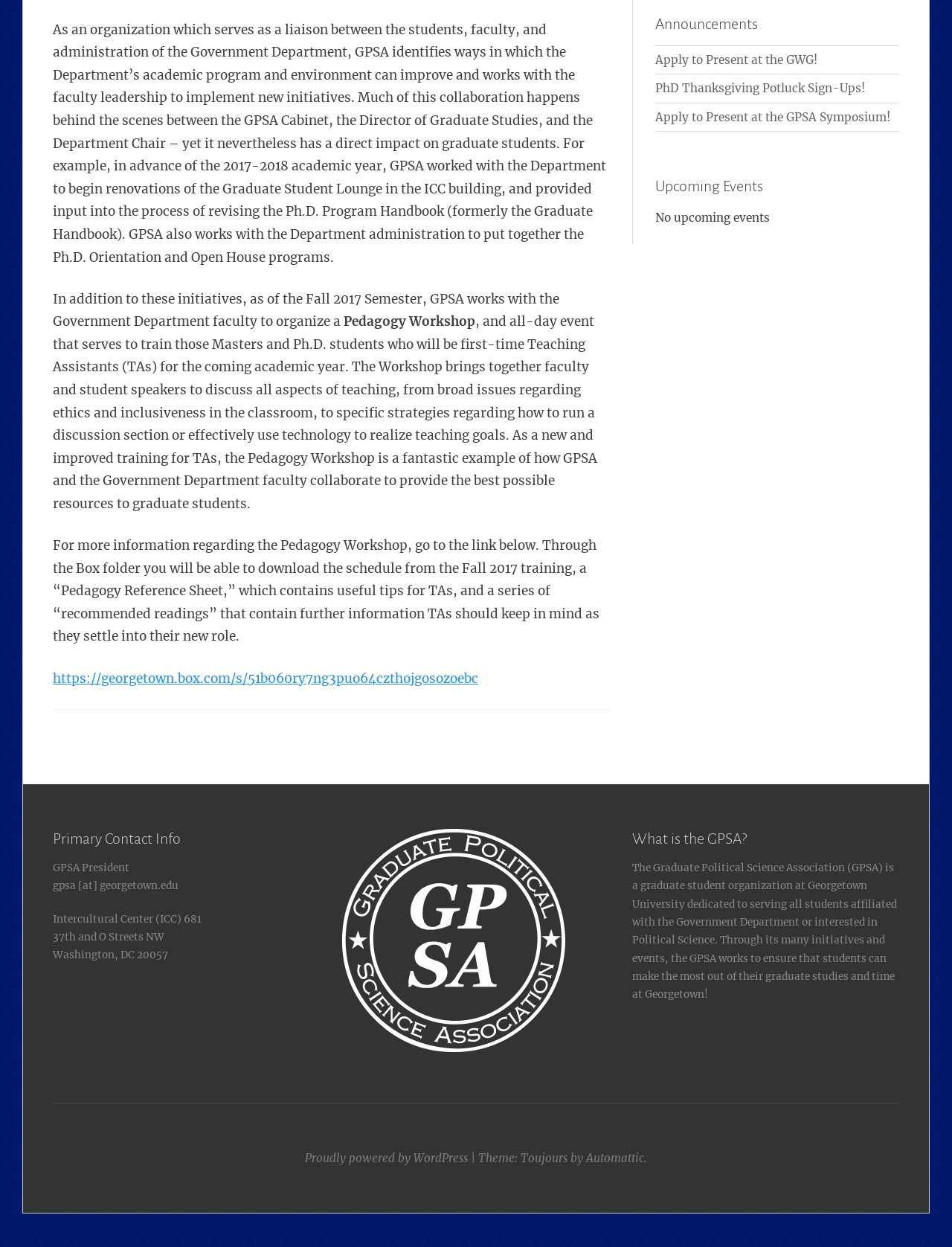Refer to the element description https://georgetown.box.com/s/51b060ry7ng3puo64czthojgosozoebc and identify the corresponding bounding box in the screenshot. Format the coordinates as (top-left x, top-left y, bottom-right x, bottom-right y) with values in the range of 0 to 1.

[0.055, 0.537, 0.502, 0.55]